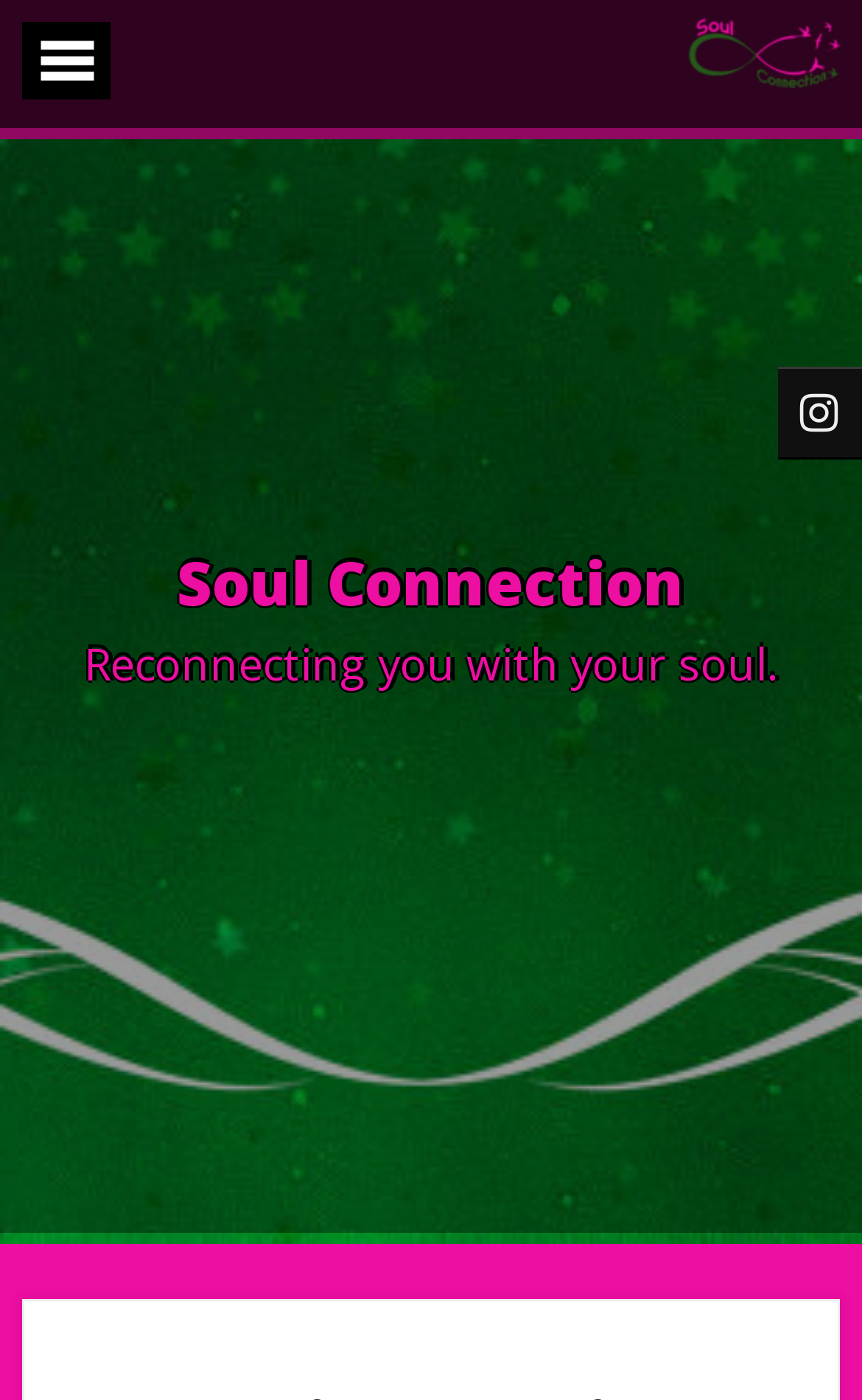Please specify the bounding box coordinates in the format (top-left x, top-left y, bottom-right x, bottom-right y), with all values as floating point numbers between 0 and 1. Identify the bounding box of the UI element described by: Soul Connection

[0.205, 0.387, 0.795, 0.445]